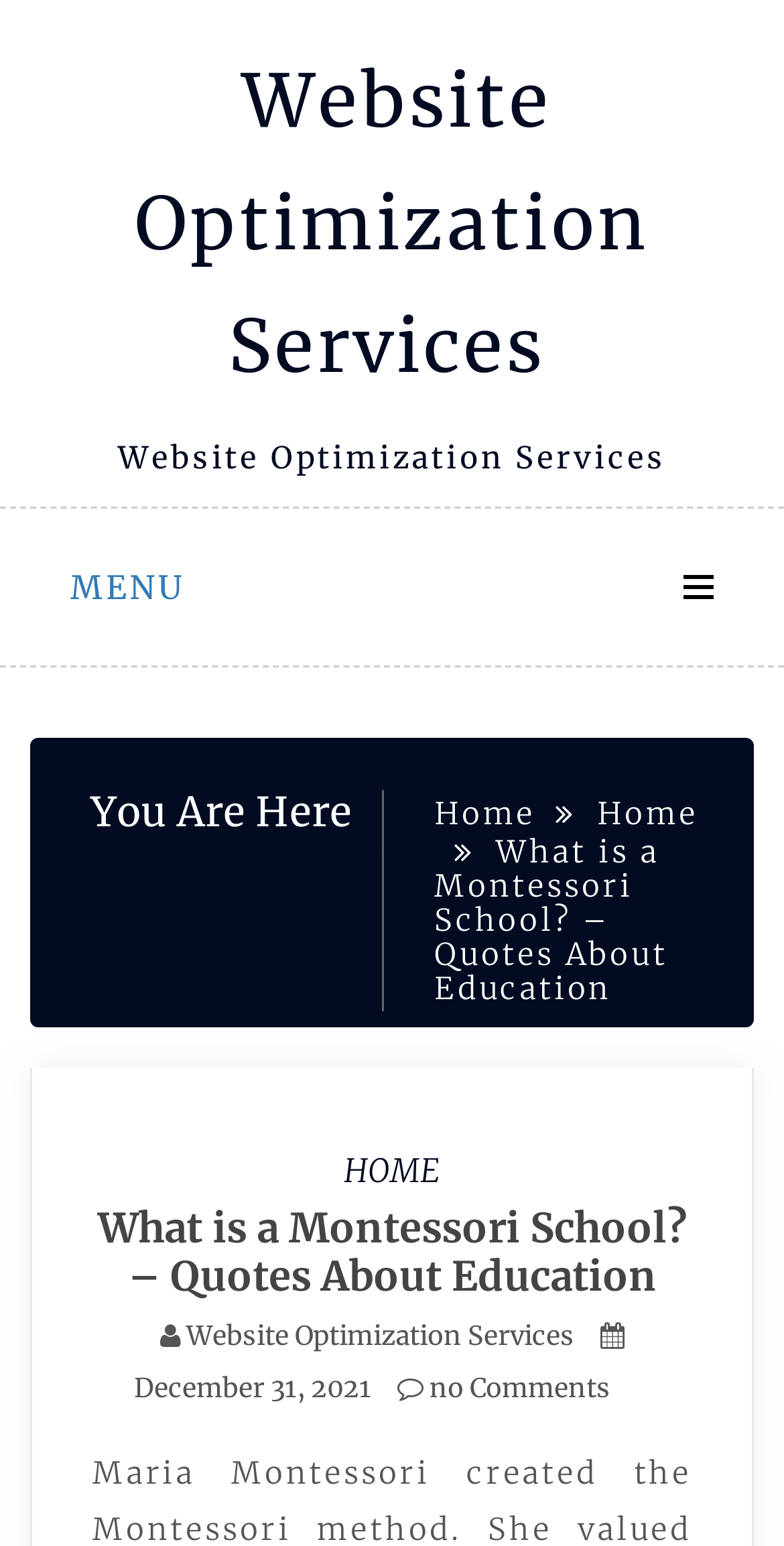Determine the bounding box coordinates of the clickable region to execute the instruction: "Click on Website Optimization Services". The coordinates should be four float numbers between 0 and 1, denoted as [left, top, right, bottom].

[0.172, 0.03, 0.828, 0.261]